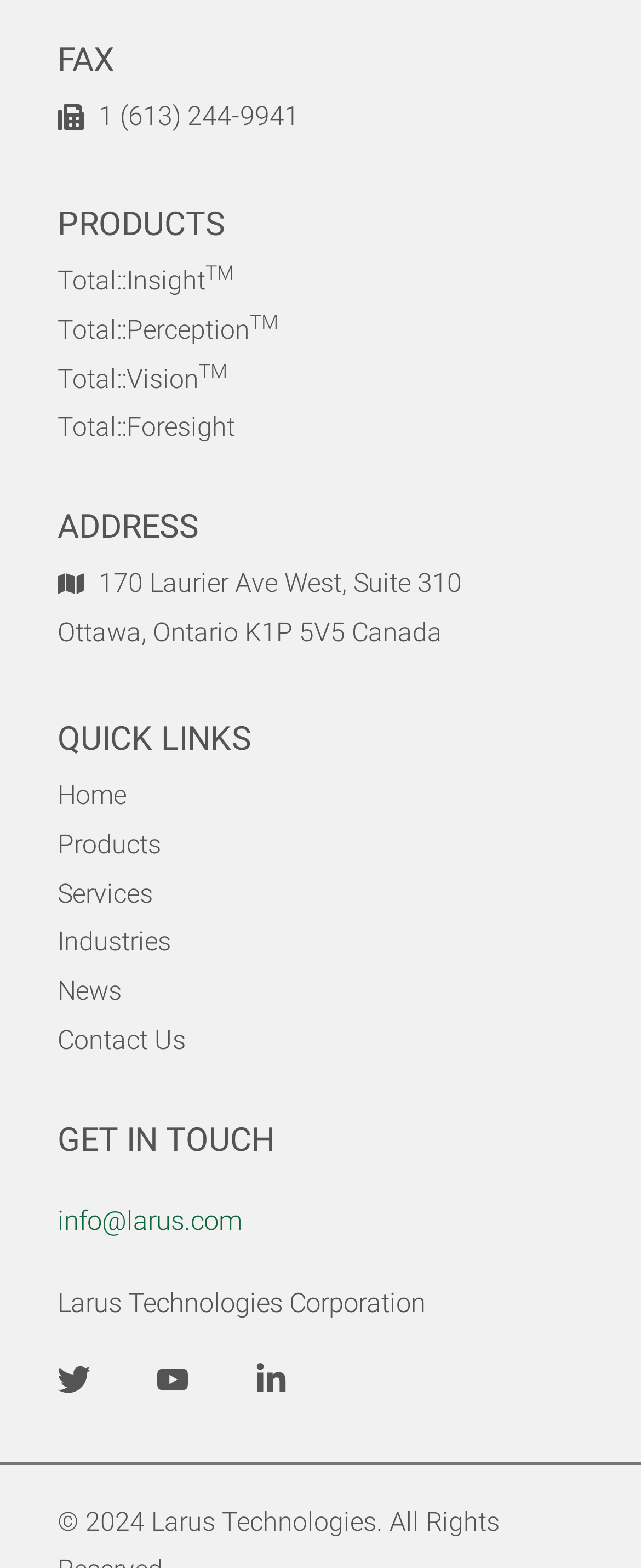Please examine the image and provide a detailed answer to the question: What social media platforms does the company have?

I found the social media platforms by looking at the links 'Twitter', 'Youtube', and 'Linkedin-in' which are located at the bottom of the page and have corresponding image elements.